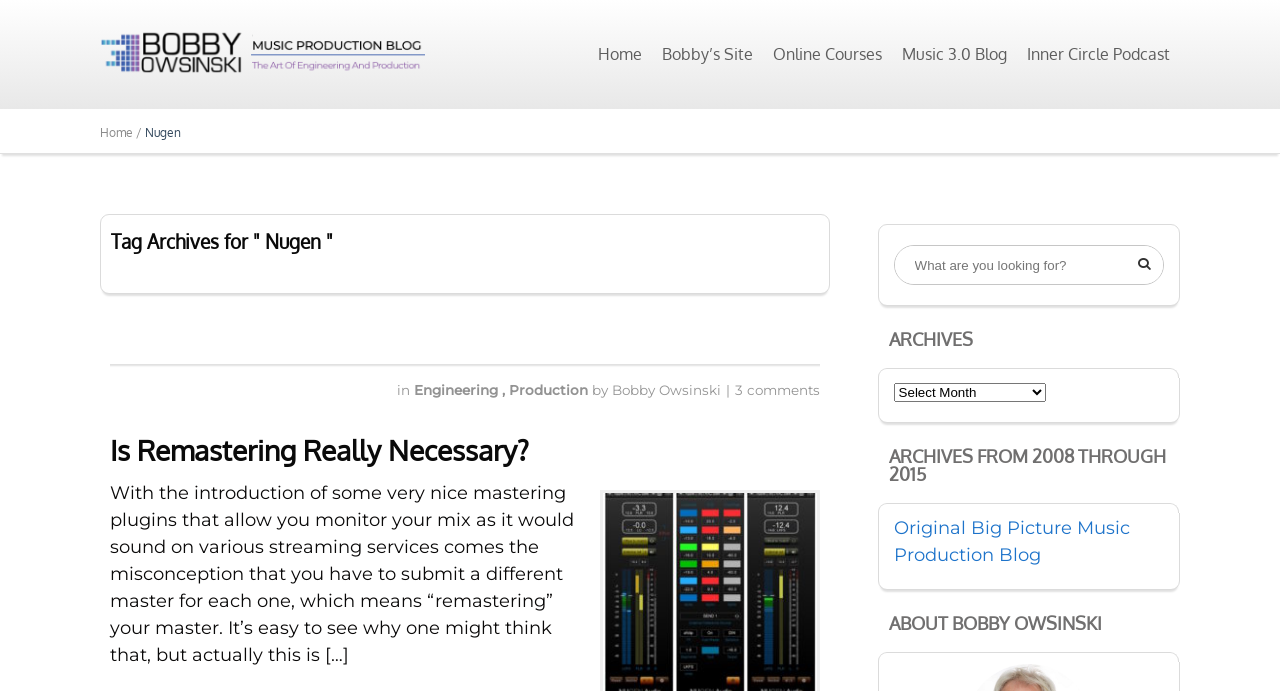What is the topic of the first article on the page?
Look at the image and answer the question with a single word or phrase.

Remastering